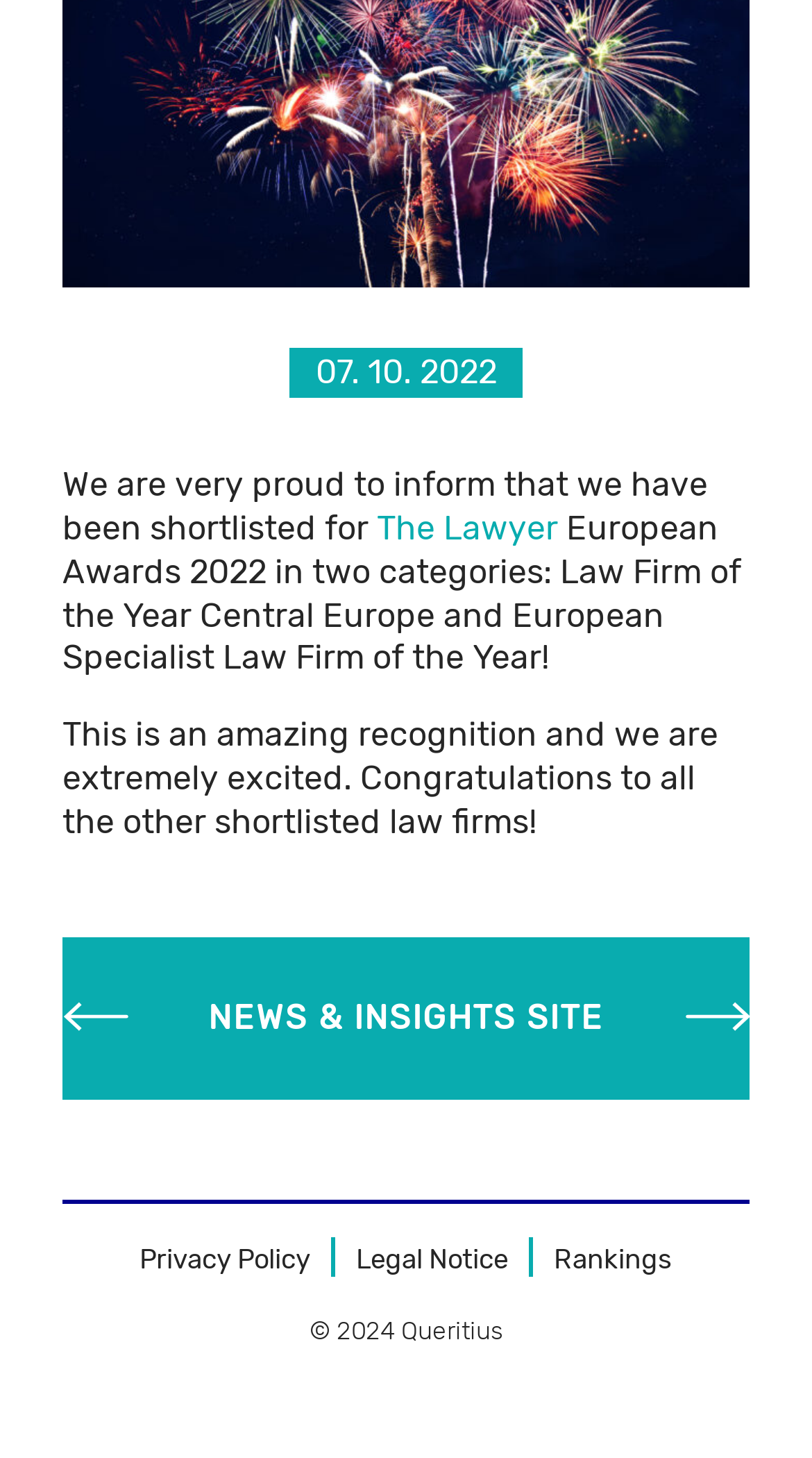Using the description: "Rankings", identify the bounding box of the corresponding UI element in the screenshot.

[0.682, 0.853, 0.828, 0.875]